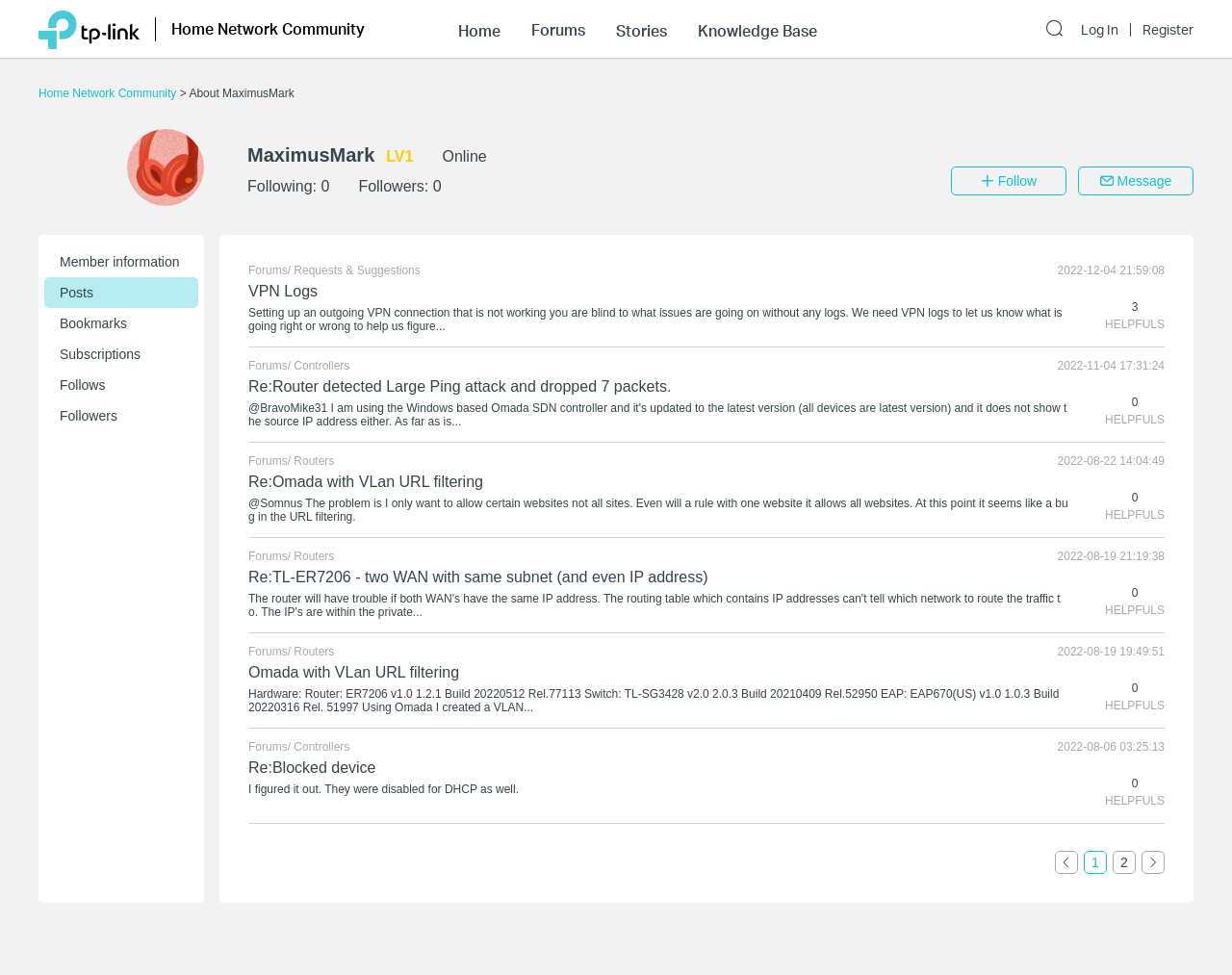Generate a thorough explanation of the webpage's elements.

The webpage is the TP-Link Community forum, which appears to be a discussion board for users to share and discuss topics related to TP-Link products. 

At the top of the page, there is a TP-Link logo and a link to the "Home Network Community" section. Below this, there are several navigation links, including "Home", "Forums", "Stories", and "Knowledge Base". On the right side of the page, there are links to "Log In" and "Register" for users to access their accounts.

In the main content area, there is a section dedicated to a user's profile, displaying their username, level, and online status. Below this, there are links to the user's "Member information", "Posts", "Bookmarks", "Subscriptions", and "Followers".

The majority of the page is taken up by a list of forum topics, each with a title, a link to the topic, and the date and time it was posted. The topics are categorized into sections such as "Requests & Suggestions", "VPN Logs", "Controllers", and "Routers". Each topic has a brief summary or excerpt, and some have a "HELPFULS" label. There are also links to subsequent pages of topics at the bottom of the page.

Throughout the page, there are various buttons and icons, including a "Follow" button, a "Message" button, and a series of pagination links.